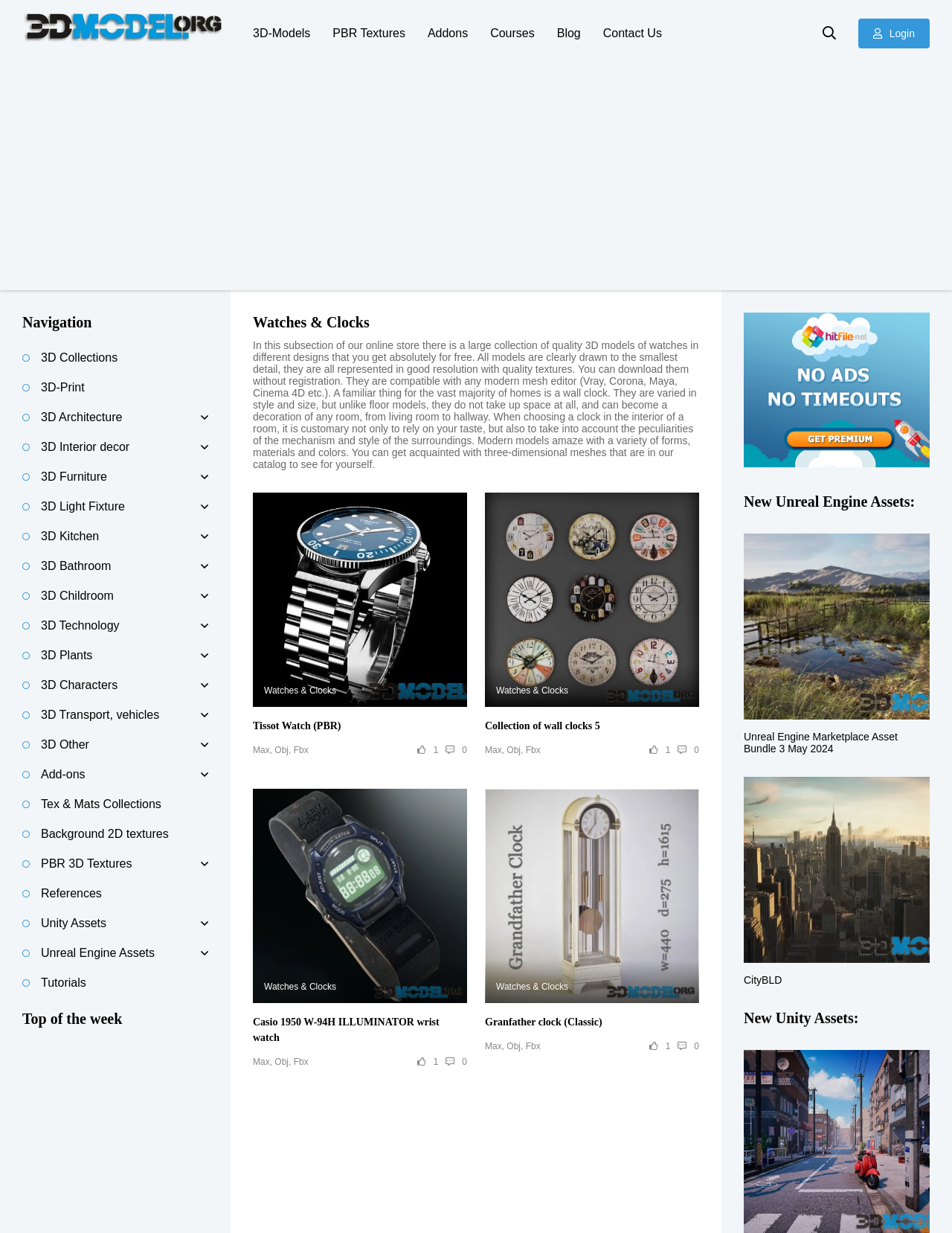Reply to the question with a single word or phrase:
What software are the 3D models compatible with?

Vray, Corona, Maya, Cinema 4D